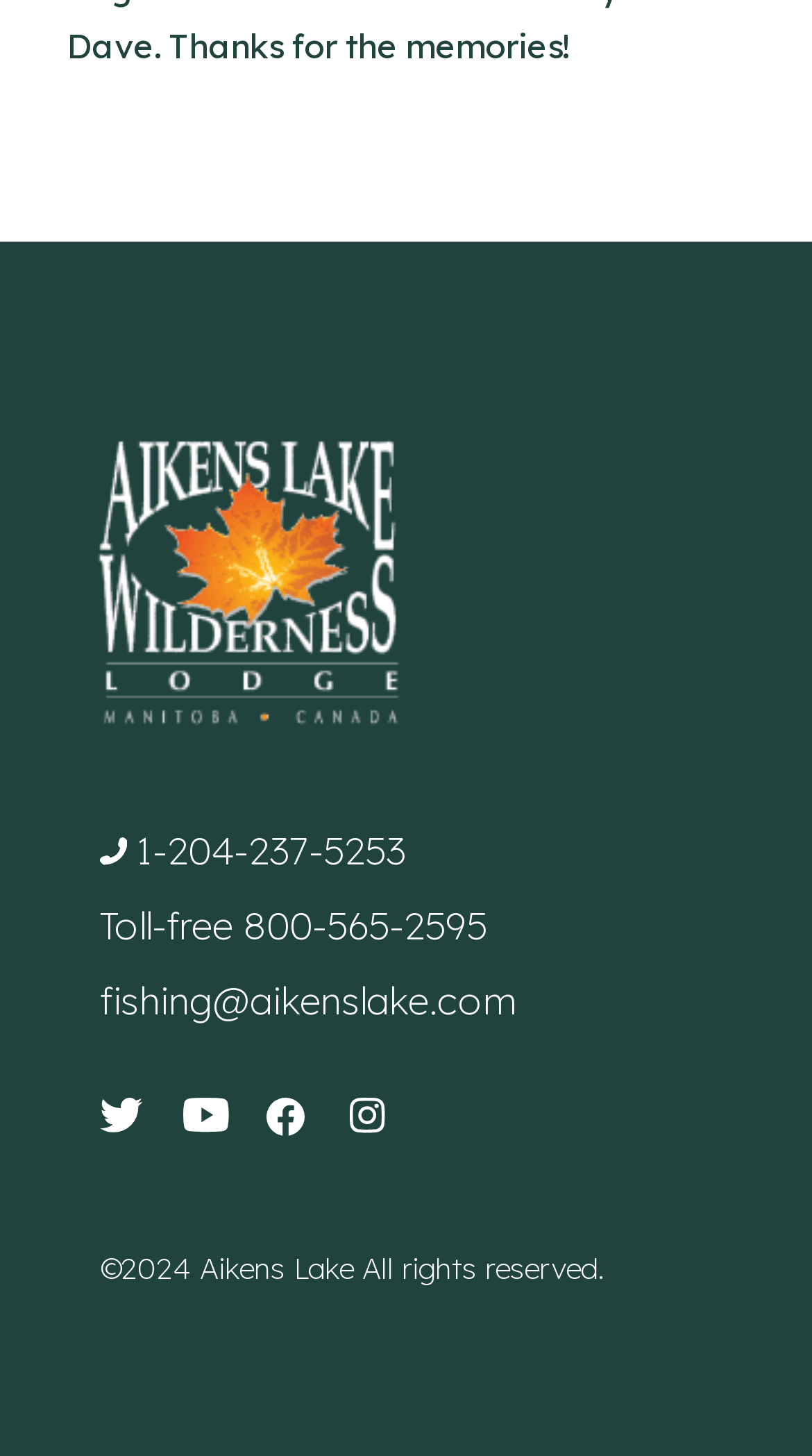Determine the bounding box coordinates of the element that should be clicked to execute the following command: "Visit Twitter".

[0.123, 0.754, 0.185, 0.788]